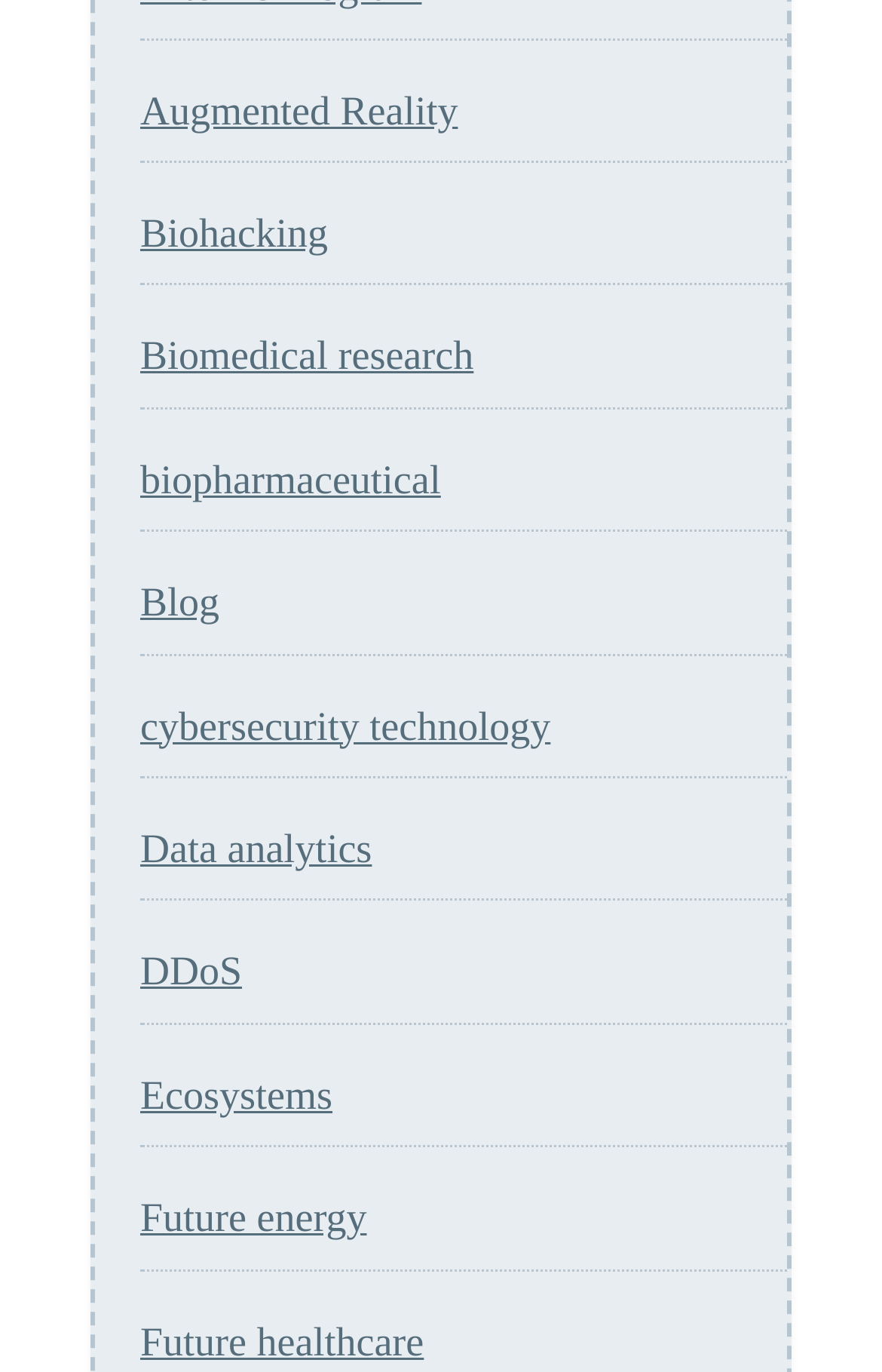Determine the bounding box coordinates of the clickable element to complete this instruction: "Explore Augmented Reality". Provide the coordinates in the format of four float numbers between 0 and 1, [left, top, right, bottom].

[0.159, 0.064, 0.519, 0.097]